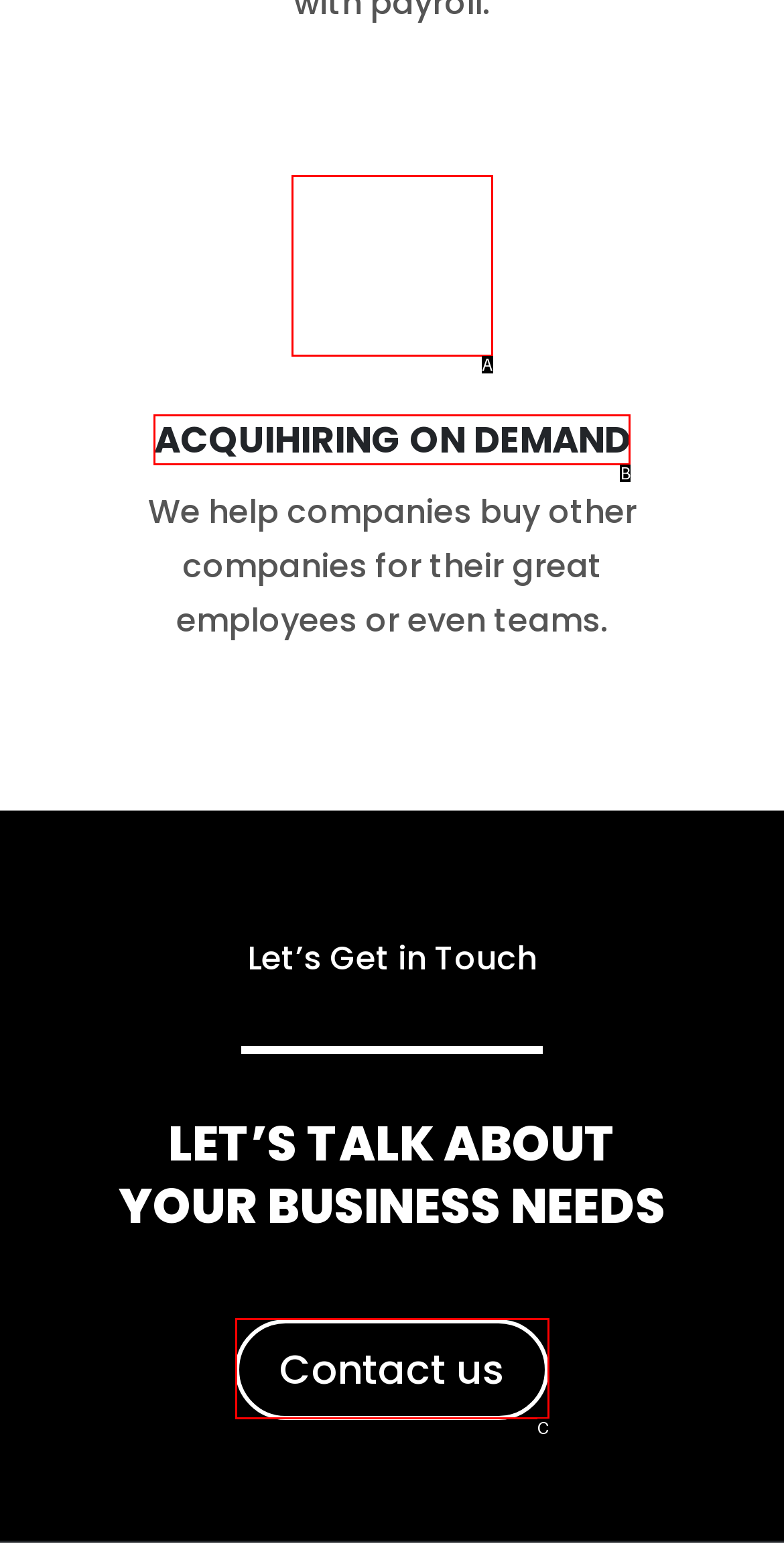Tell me which option best matches the description: Acquihiring on demand
Answer with the option's letter from the given choices directly.

B